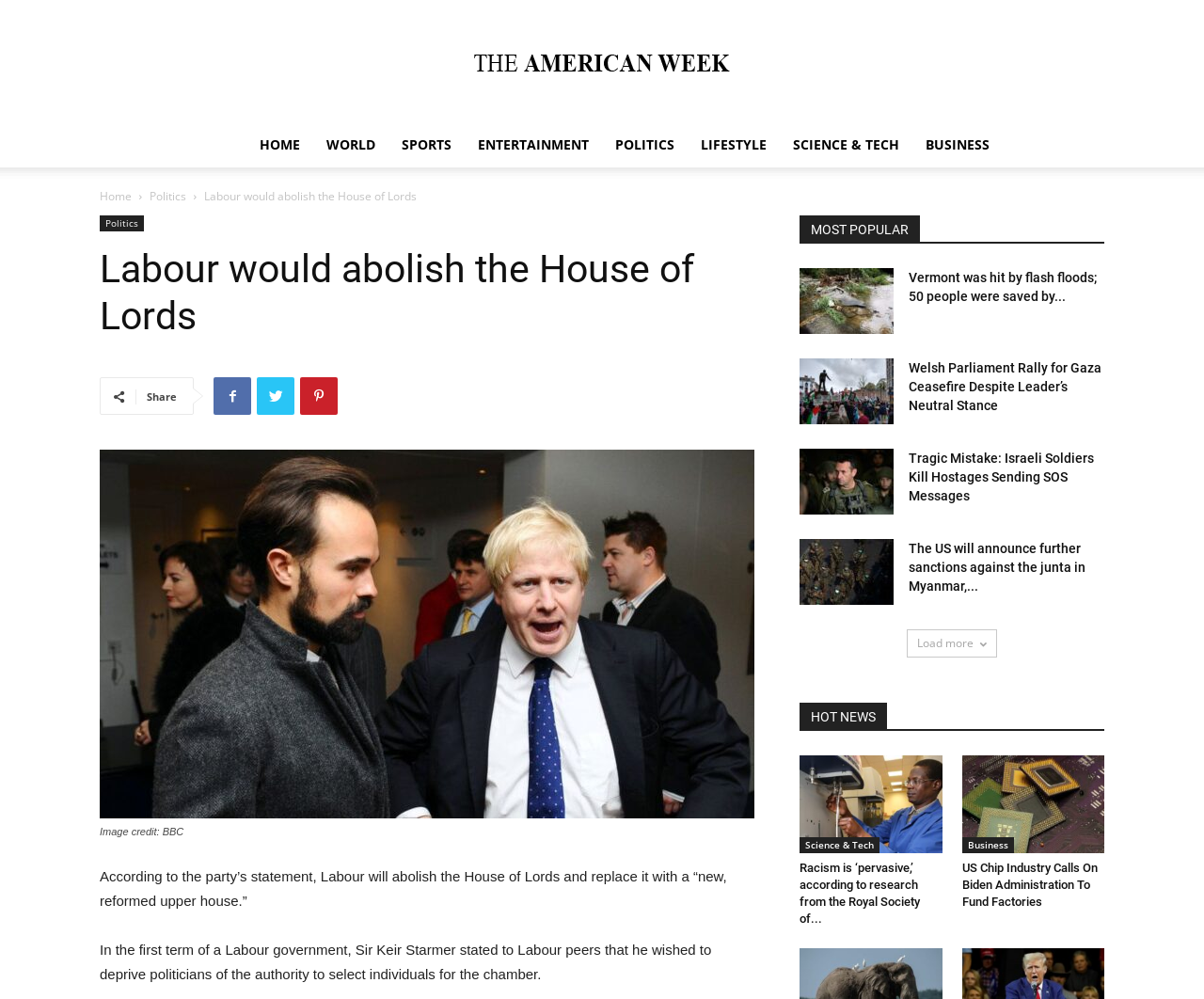Find and indicate the bounding box coordinates of the region you should select to follow the given instruction: "Search using the magnifying glass icon".

None